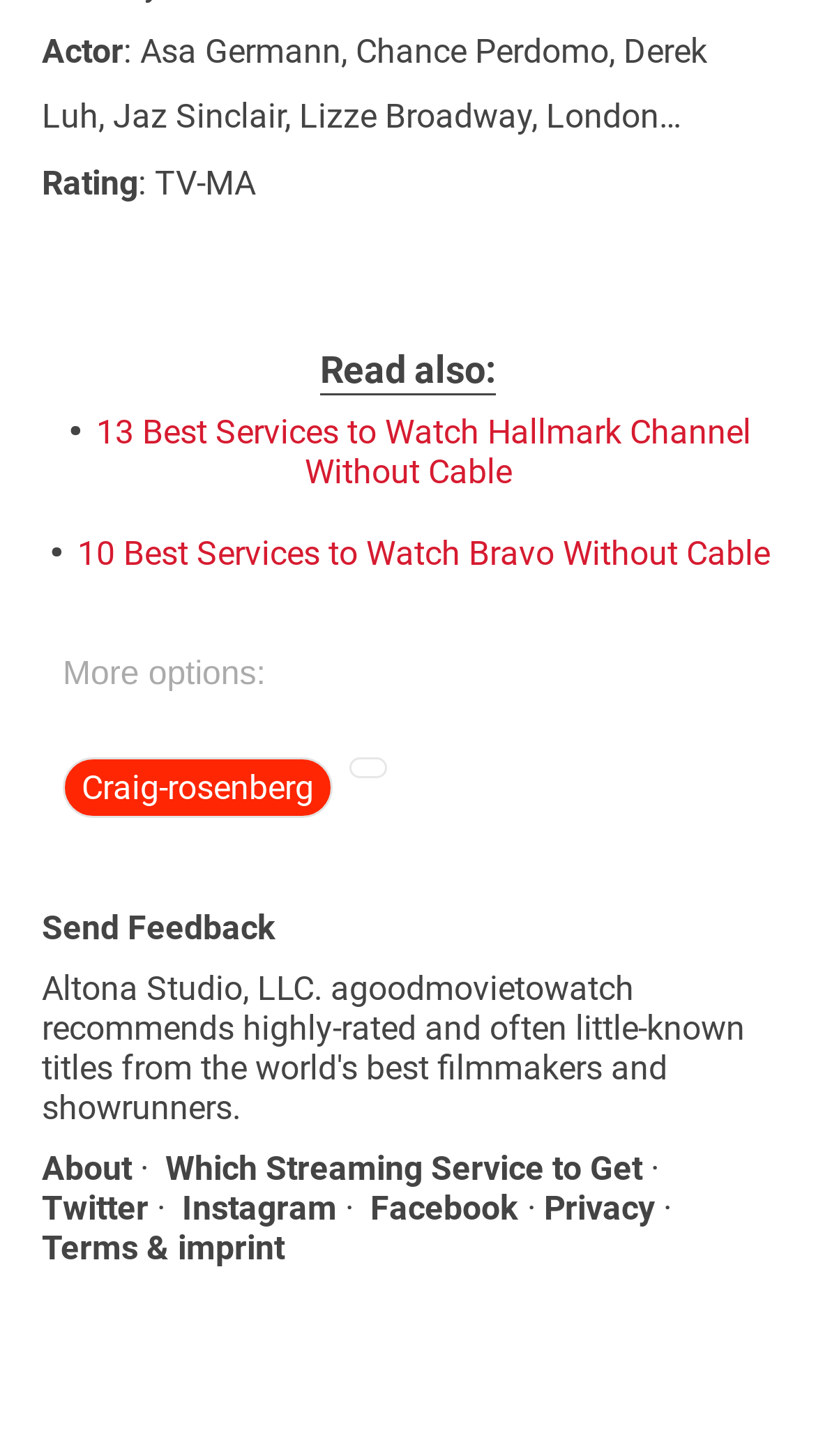Determine the bounding box coordinates for the area that should be clicked to carry out the following instruction: "Check more options".

[0.077, 0.451, 0.5, 0.476]